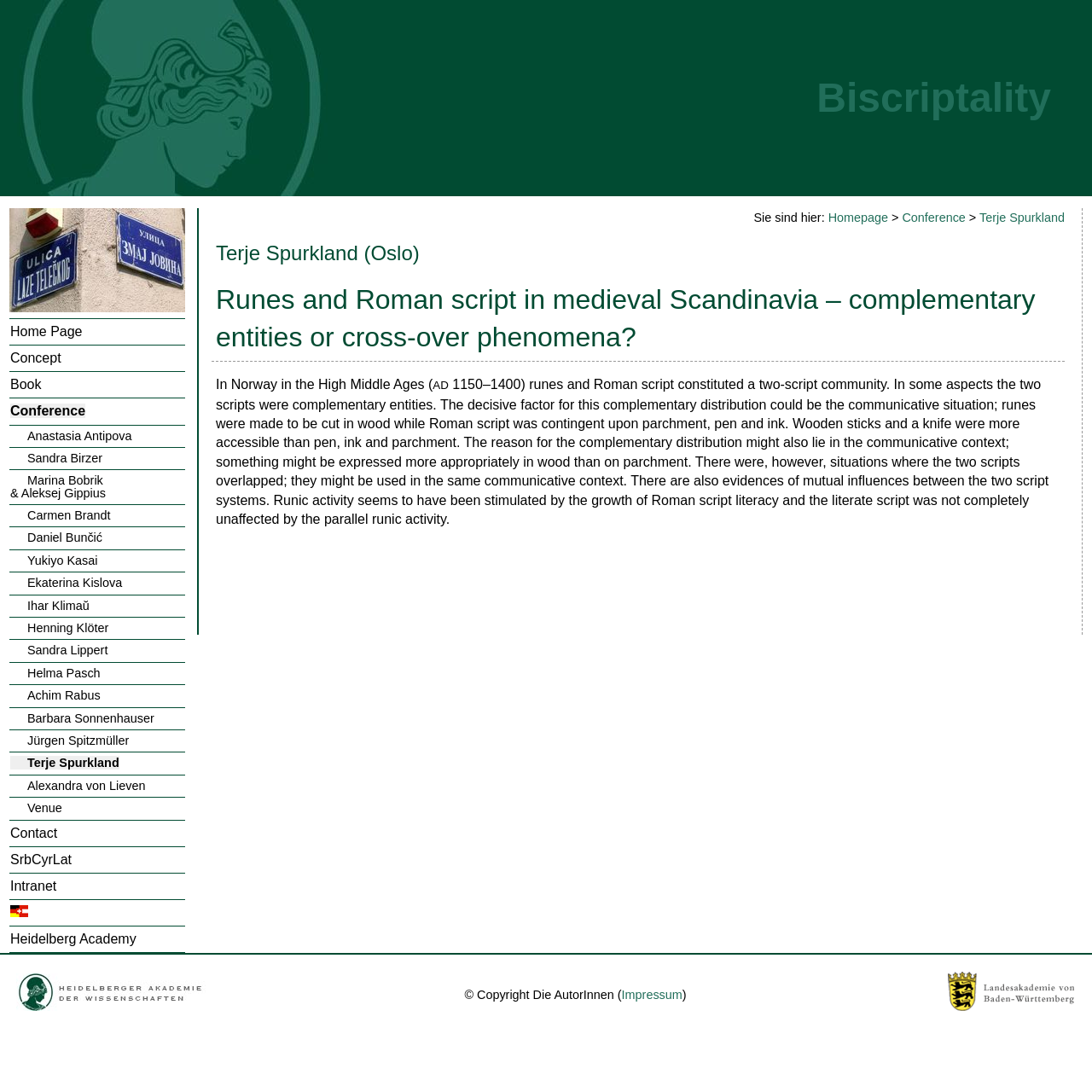Give a detailed account of the webpage.

The webpage is about Terje Spurkland, a researcher who studies biscriptality. At the top of the page, there is a layout table with two cells, one containing an image and the other containing a heading that reads "Biscriptality". Below this table, there is a row of links to different pages, including "Home Page", "Concept", "Book", "Conference", and several others.

To the right of these links, there is a section with a heading that reads "Runes and Roman script in medieval Scandinavia – complementary entities or cross-over phenomena?" followed by a paragraph of text that discusses the use of runes and Roman script in medieval Norway. The text explains that the two scripts were used in different contexts, with runes being used for wooden inscriptions and Roman script being used for parchment.

Above this section, there is a breadcrumb trail that shows the current page's location in the website's hierarchy. The trail reads "Sie sind hier: Homepage > Conference > Terje Spurkland".

At the bottom of the page, there is a layout table with three cells, each containing an image. The first cell contains an image of the Heidelberg Academy's logo, the second cell contains a copyright notice with a link to the impressum, and the third cell contains another image of the Heidelberg Academy's logo.

There are a total of 17 images on the page, including the two logos at the bottom and several images of street signs in Novi Sad, Serbia. The page also contains several links to other pages, including a link to the author's intranet and a link to switch the language to German.